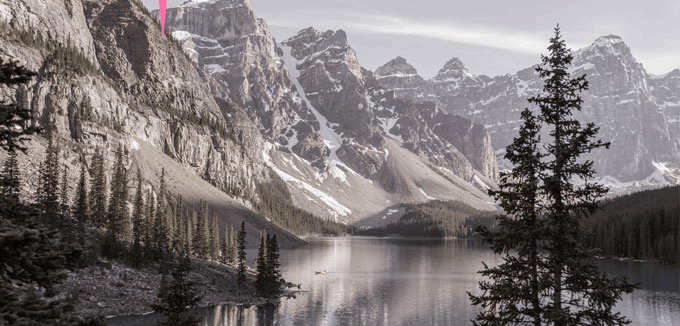What is the color of the filter used in the image?
Please give a detailed and thorough answer to the question, covering all relevant points.

The caption states that the image is presented in a black-and-white filter, which creates a timeless feel and adds to the serene atmosphere of the landscape.